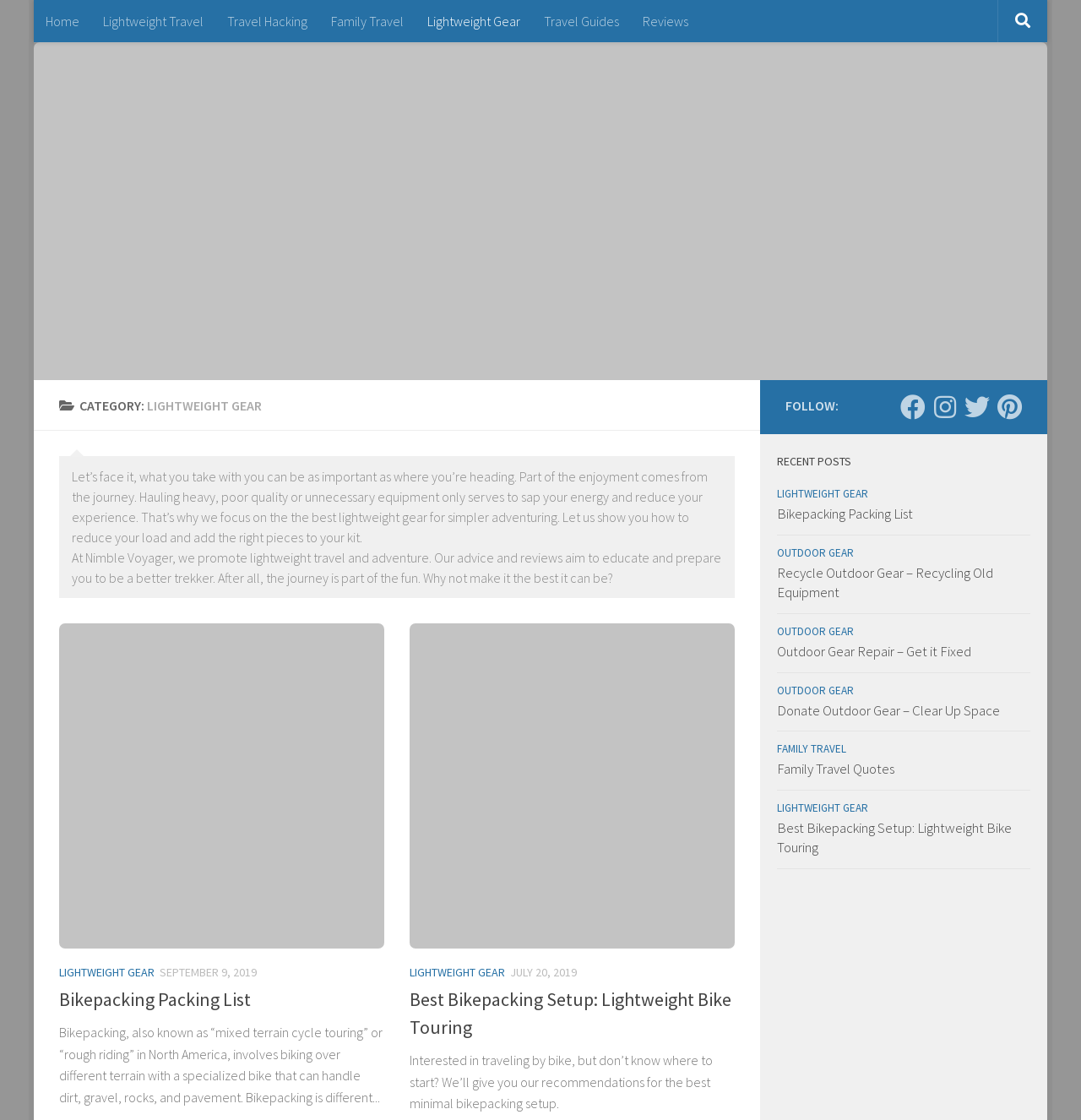Please provide a one-word or phrase answer to the question: 
What type of bike touring is discussed in the article?

Bikepacking